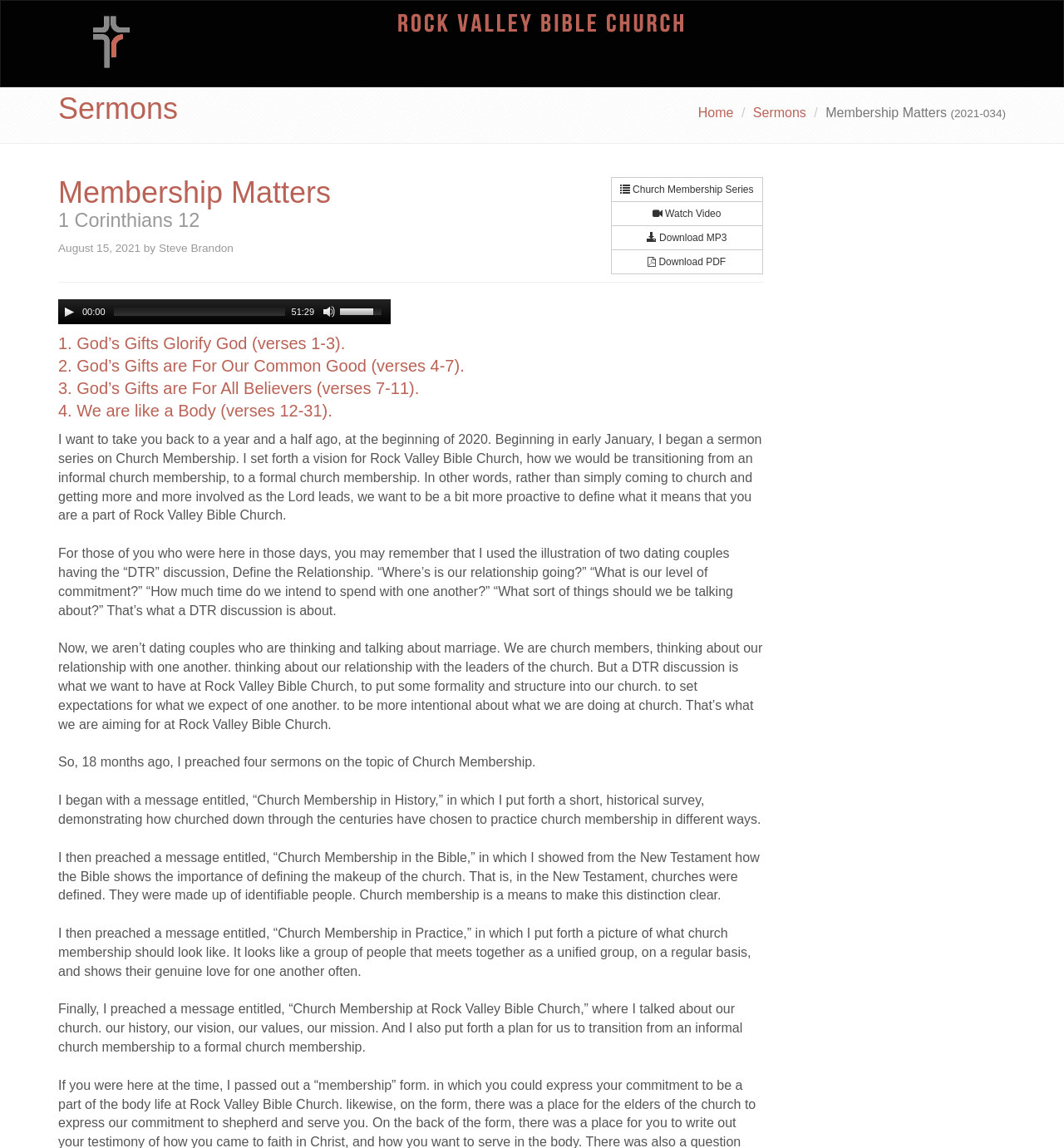Determine the bounding box coordinates of the clickable element to achieve the following action: 'Go to the 'Sermons' page'. Provide the coordinates as four float values between 0 and 1, formatted as [left, top, right, bottom].

[0.708, 0.092, 0.758, 0.104]